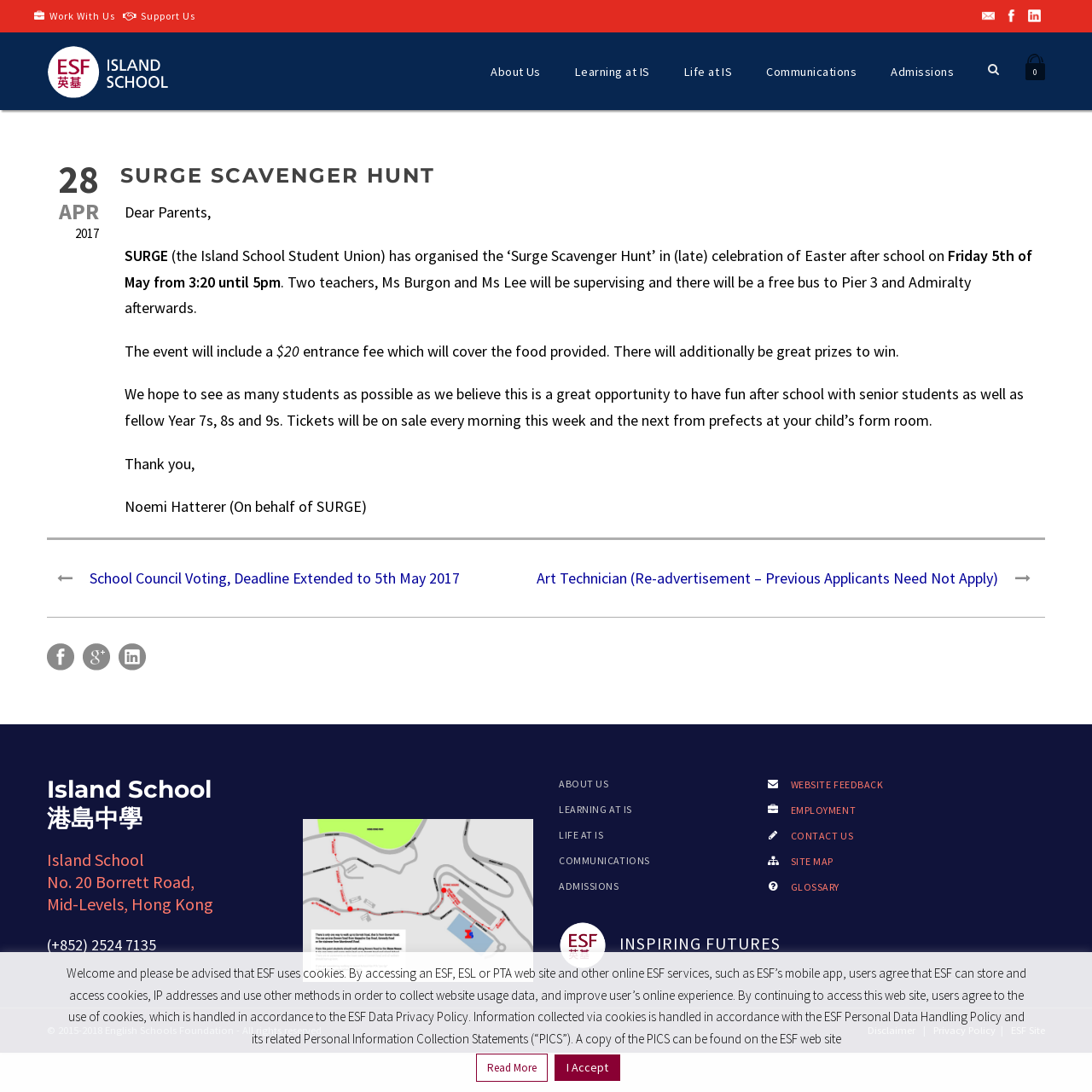Determine the bounding box coordinates of the element's region needed to click to follow the instruction: "View the 'Surge Scavenger Hunt' article". Provide these coordinates as four float numbers between 0 and 1, formatted as [left, top, right, bottom].

[0.043, 0.147, 0.957, 0.492]